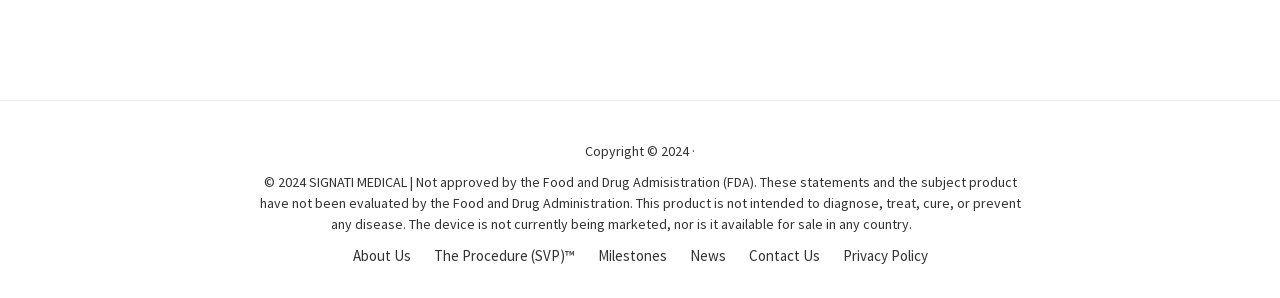Based on the element description: "Log in", identify the bounding box coordinates for this UI element. The coordinates must be four float numbers between 0 and 1, listed as [left, top, right, bottom].

[0.714, 0.722, 0.742, 0.782]